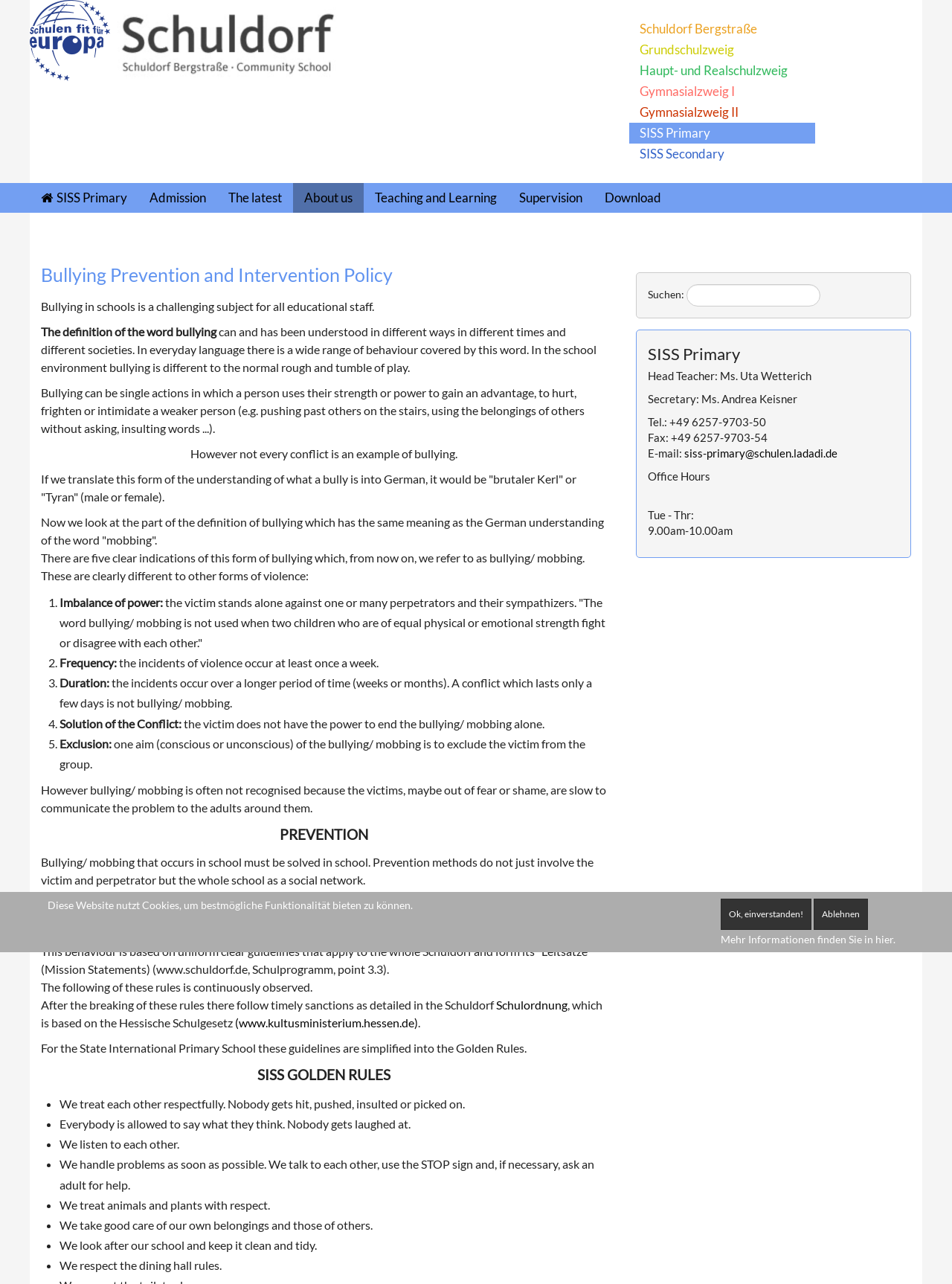Specify the bounding box coordinates for the region that must be clicked to perform the given instruction: "search".

[0.721, 0.221, 0.862, 0.239]